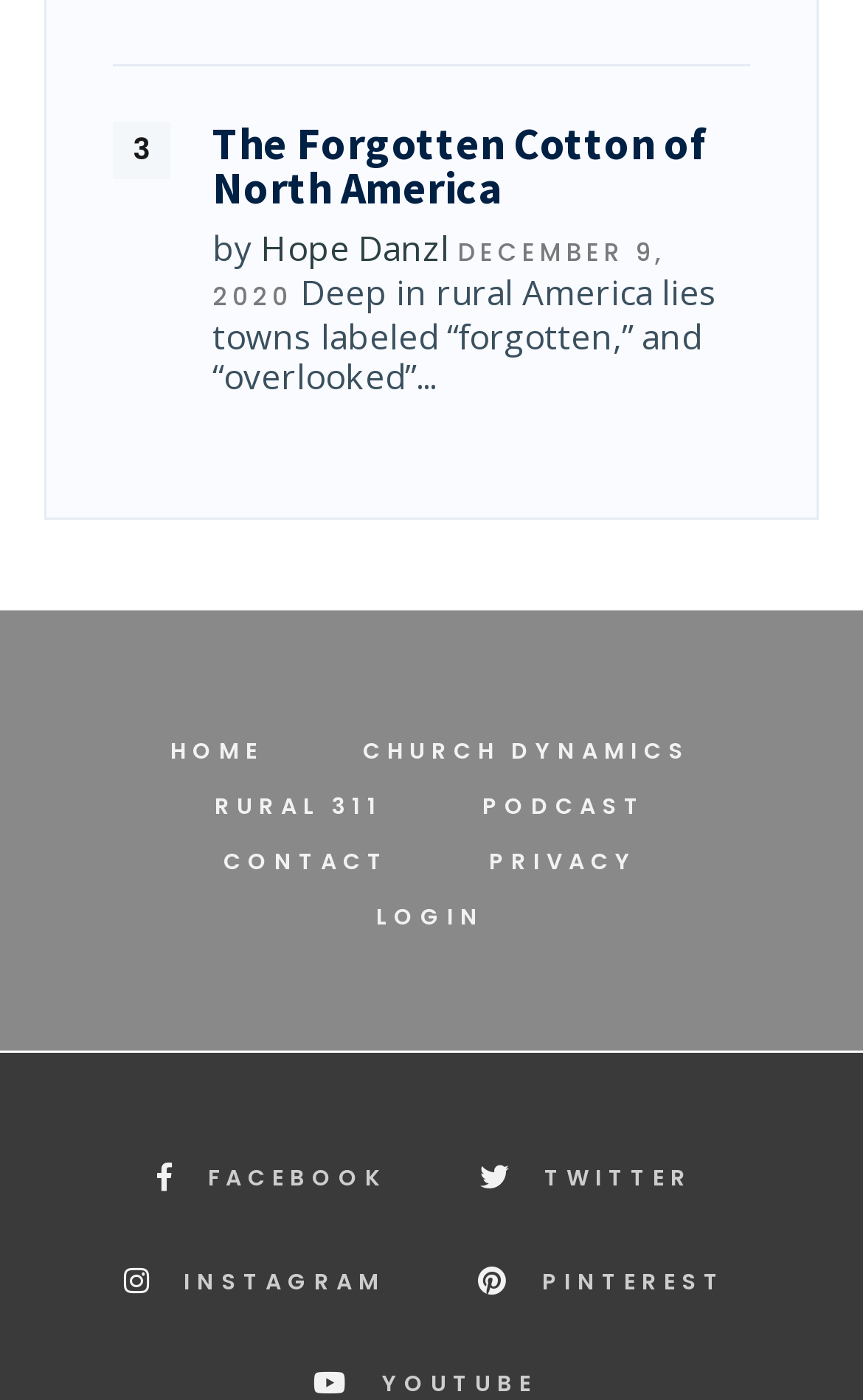Please give a concise answer to this question using a single word or phrase: 
Who is the author of the article?

Hope Danzl